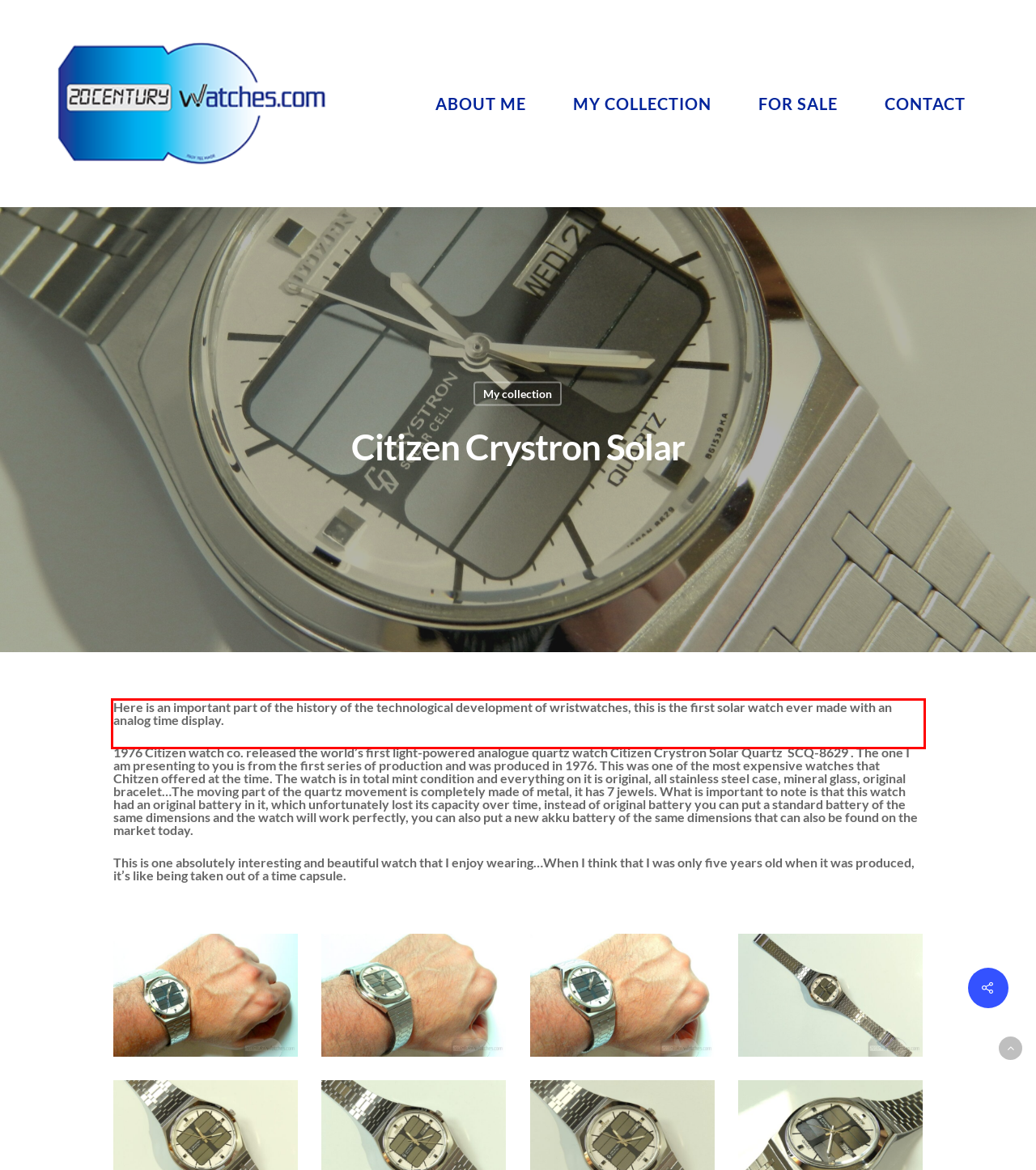You have a screenshot of a webpage with a red bounding box. Use OCR to generate the text contained within this red rectangle.

Here is an important part of the history of the technological development of wristwatches, this is the first solar watch ever made with an analog time display.